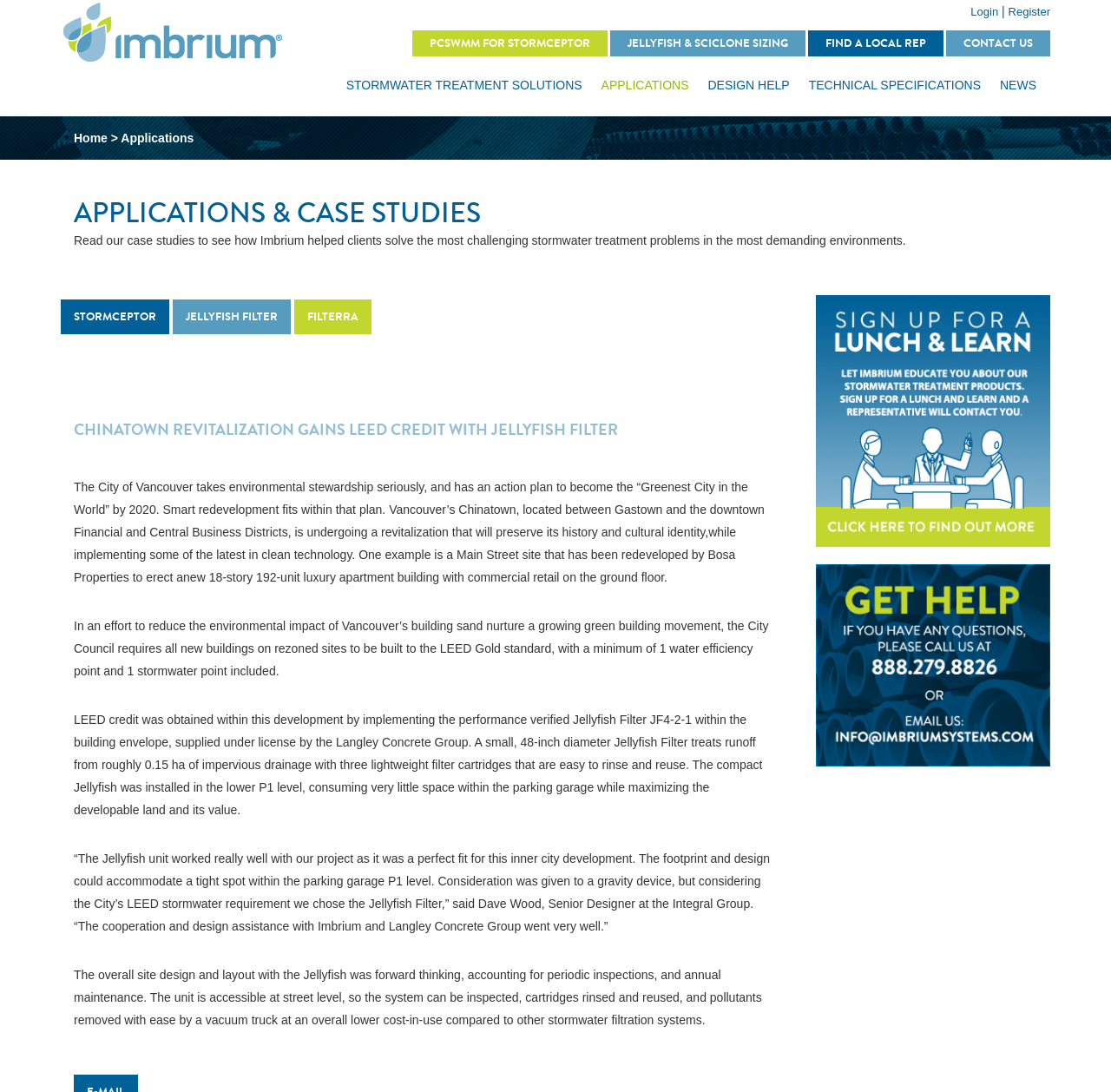What is the name of the filter used in the Chinatown Revitalization project?
Please look at the screenshot and answer in one word or a short phrase.

Jellyfish Filter